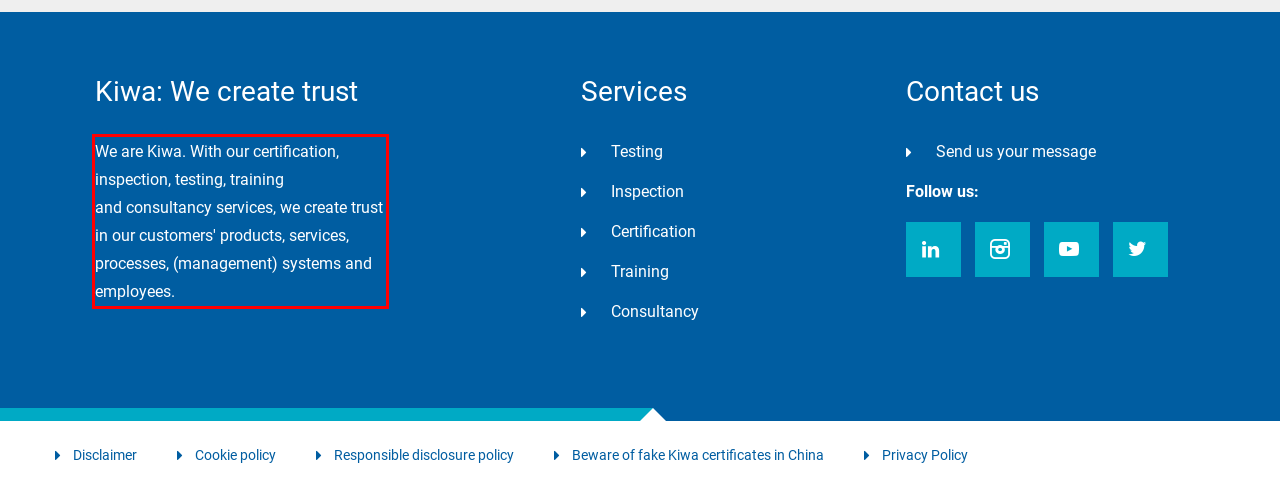You are given a webpage screenshot with a red bounding box around a UI element. Extract and generate the text inside this red bounding box.

We are Kiwa. With our certification, inspection, testing, training and consultancy services, we create trust in our customers' products, services, processes, (management) systems and employees.